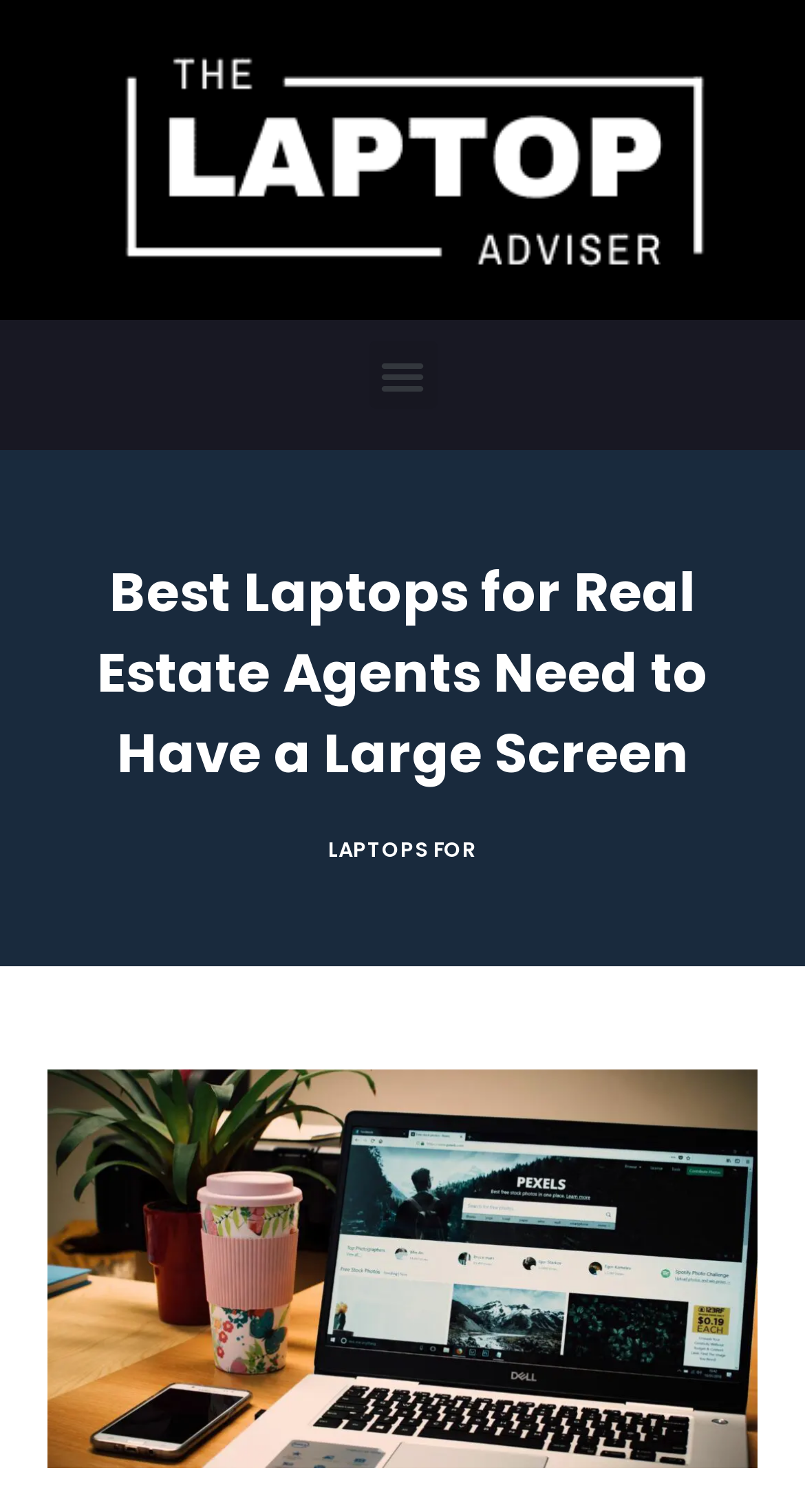Analyze the image and provide a detailed answer to the question: What is the purpose of a laptop for real estate agents?

Based on the webpage, it seems that the author is emphasizing the importance of having a laptop with a large screen for real estate agents, implying that a large screen is essential for their work.